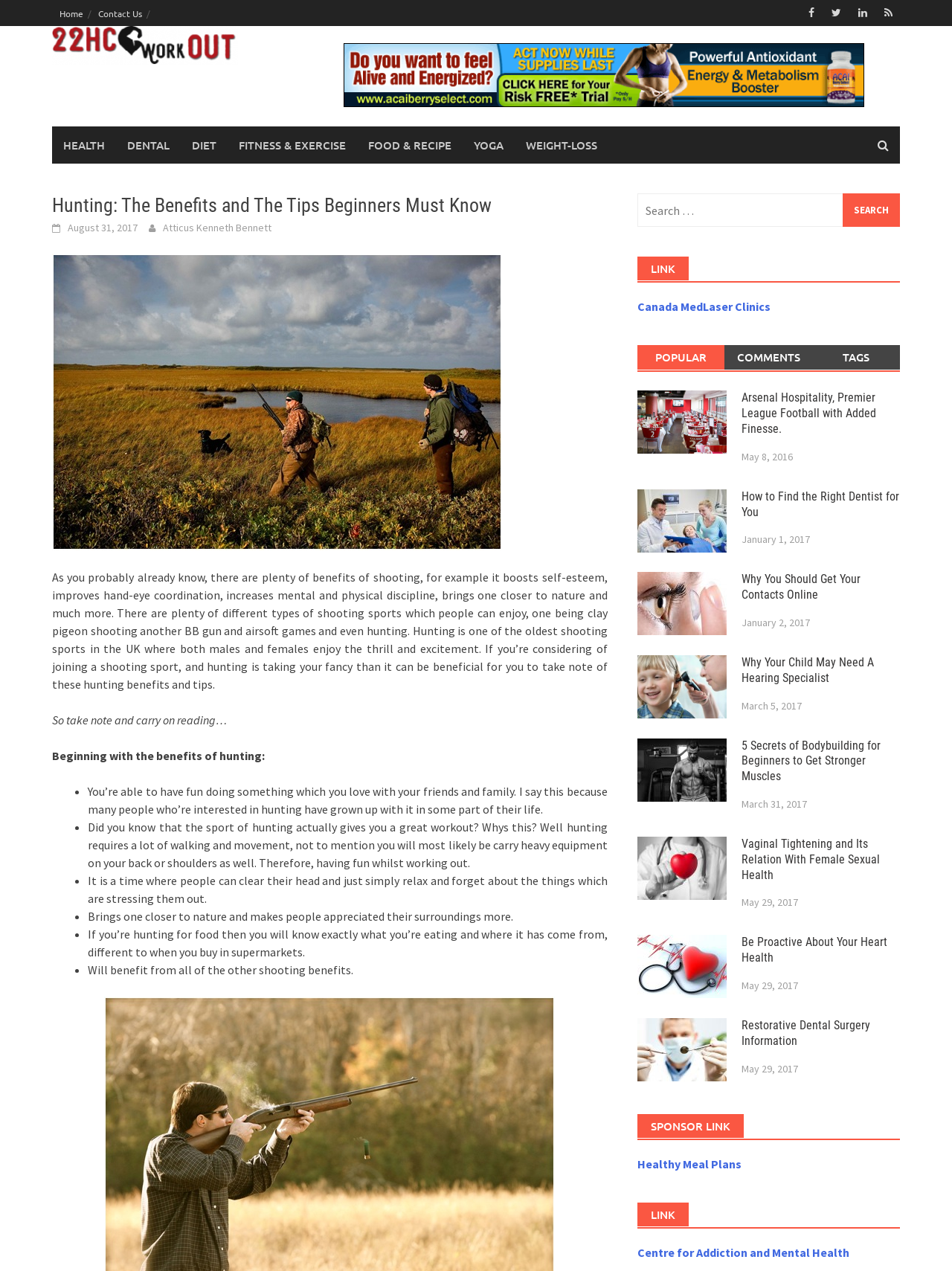Identify the bounding box coordinates of the clickable region required to complete the instruction: "Click on the 'FITNESS & EXERCISE' link". The coordinates should be given as four float numbers within the range of 0 and 1, i.e., [left, top, right, bottom].

[0.239, 0.099, 0.375, 0.129]